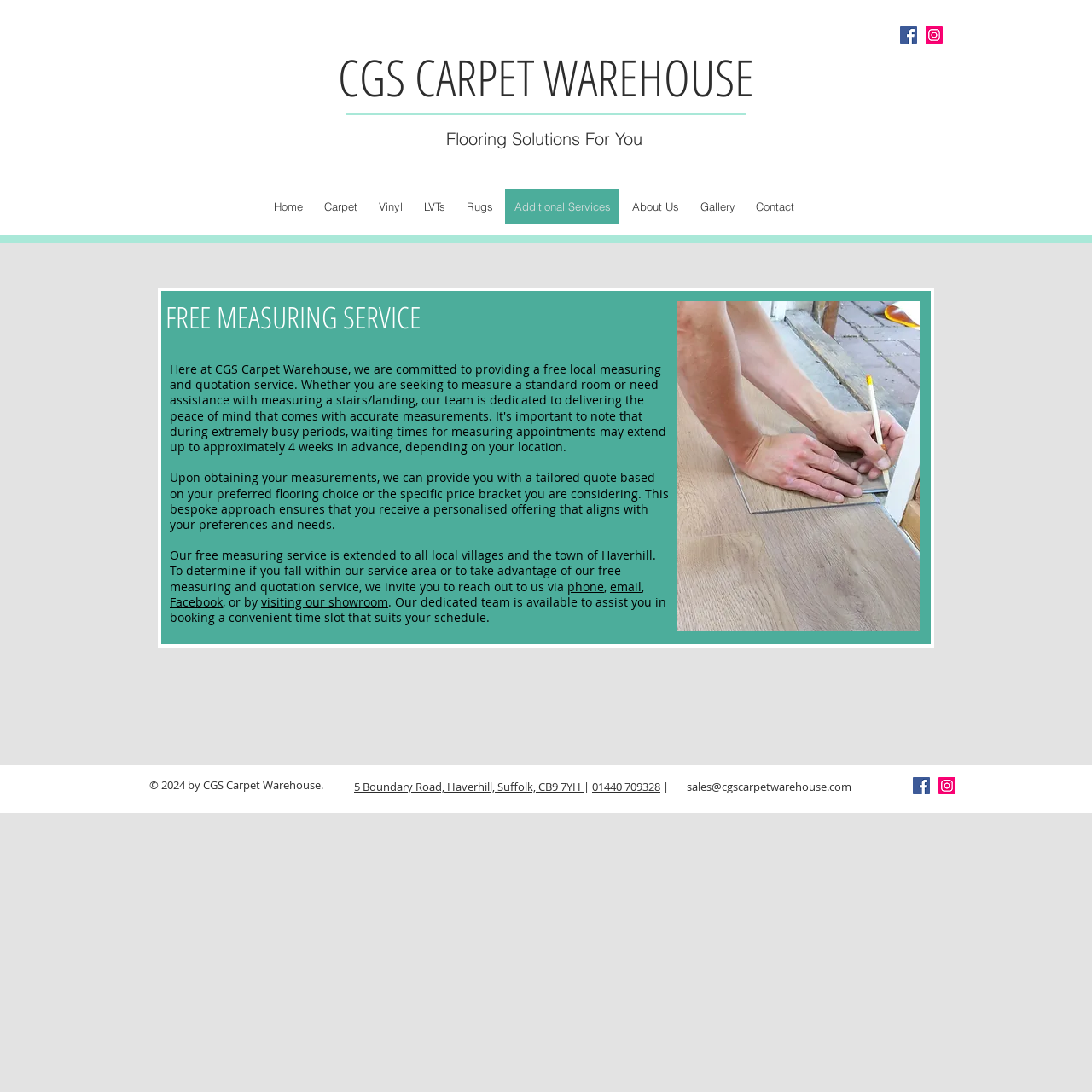Determine the bounding box coordinates for the region that must be clicked to execute the following instruction: "Visit our showroom".

[0.239, 0.544, 0.355, 0.558]